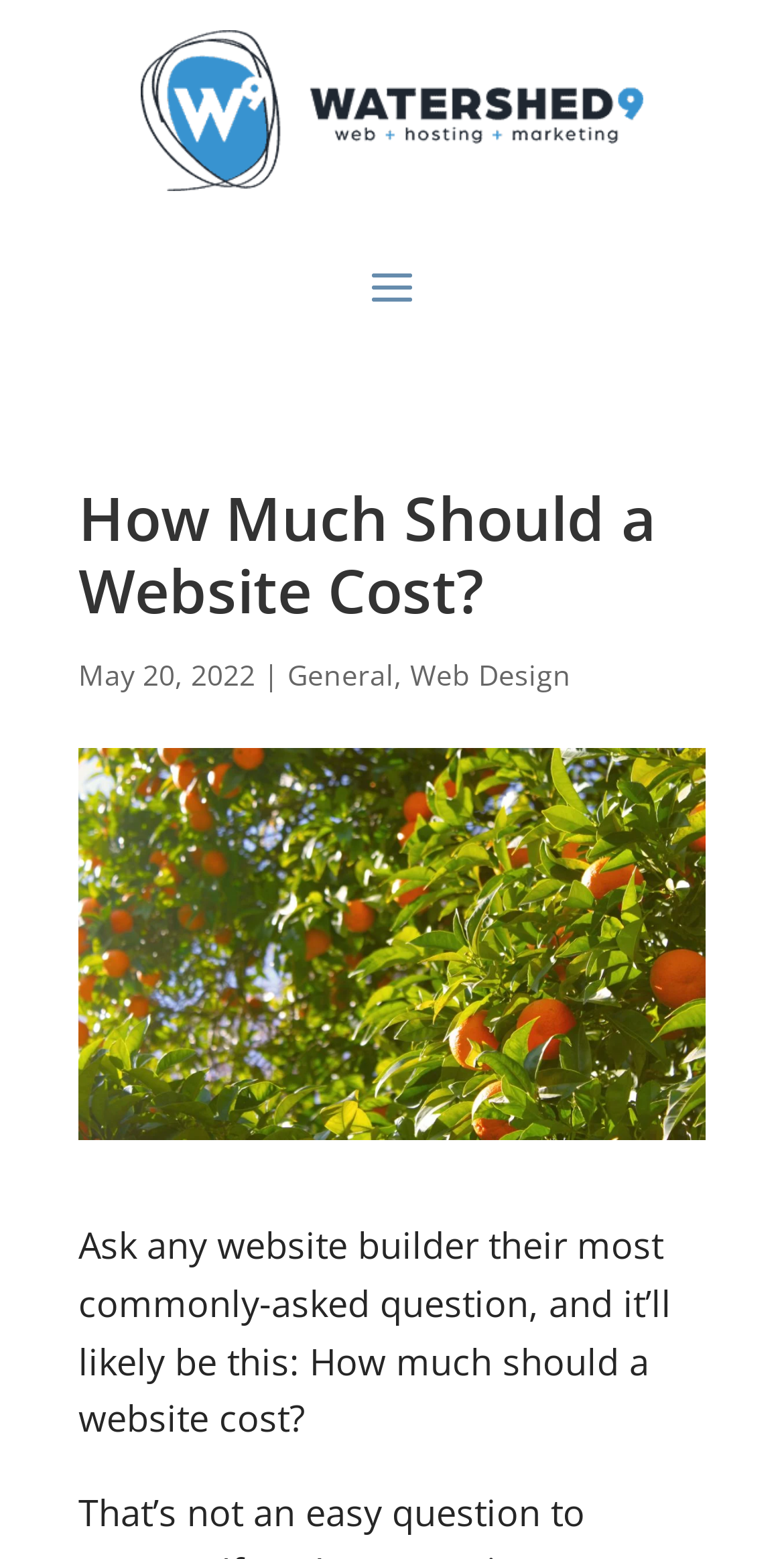Provide a one-word or short-phrase response to the question:
What is the category of the link 'Web Design'?

General